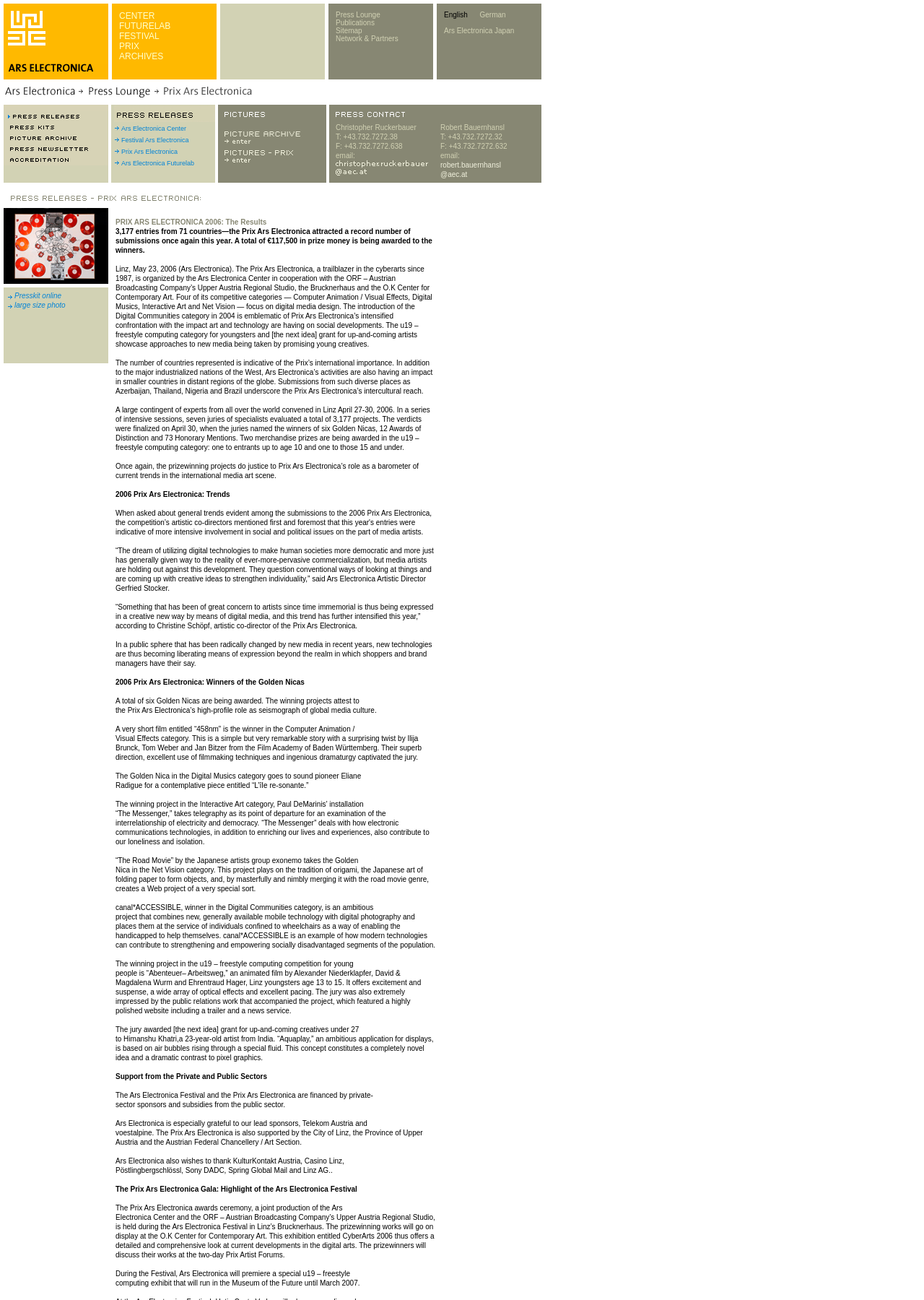Provide the bounding box coordinates for the area that should be clicked to complete the instruction: "Visit the Press Lounge".

[0.363, 0.008, 0.411, 0.014]